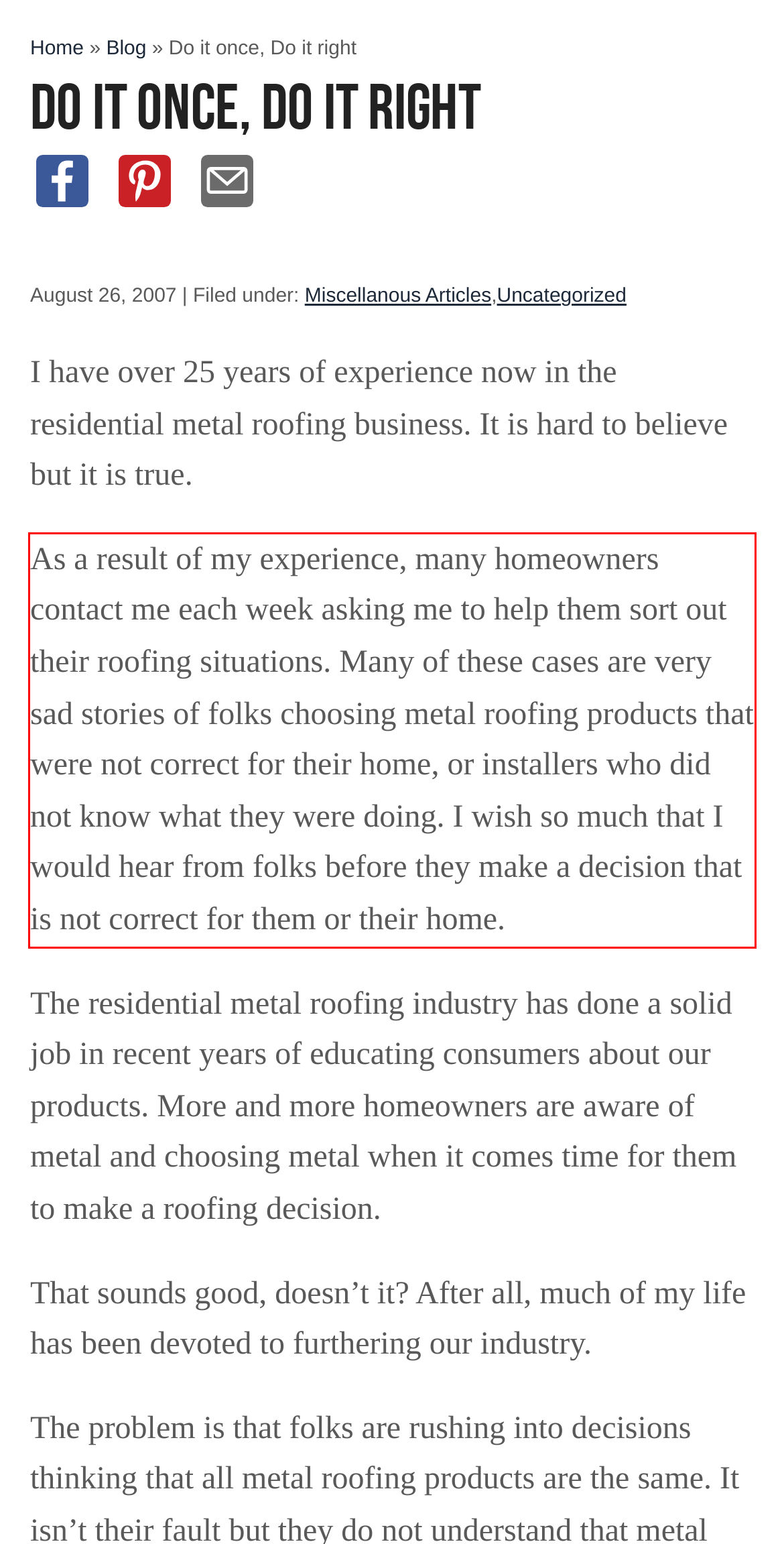You are provided with a screenshot of a webpage containing a red bounding box. Please extract the text enclosed by this red bounding box.

As a result of my experience, many homeowners contact me each week asking me to help them sort out their roofing situations. Many of these cases are very sad stories of folks choosing metal roofing products that were not correct for their home, or installers who did not know what they were doing. I wish so much that I would hear from folks before they make a decision that is not correct for them or their home.